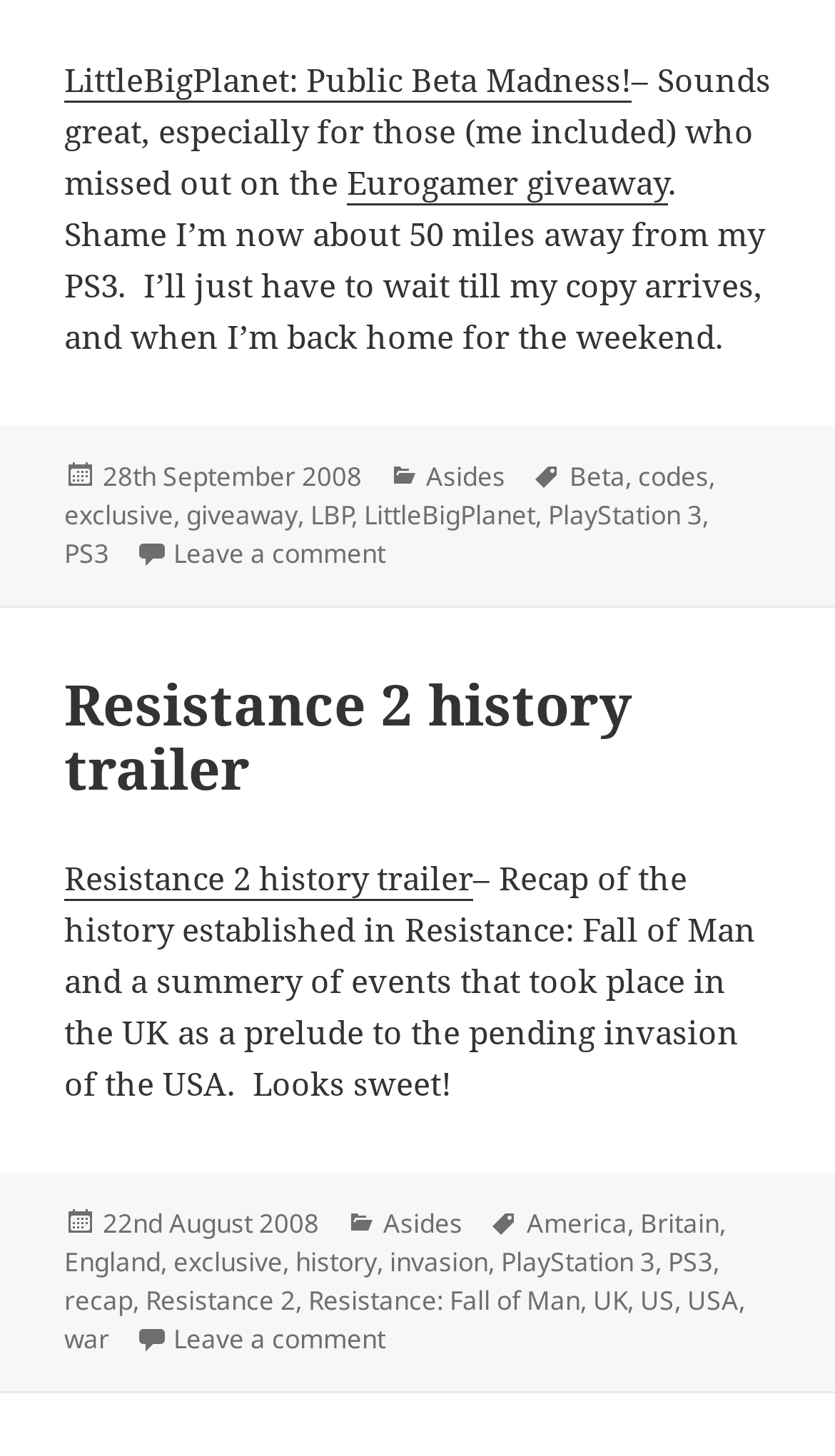Give a concise answer of one word or phrase to the question: 
What is the topic of the first article?

LittleBigPlanet